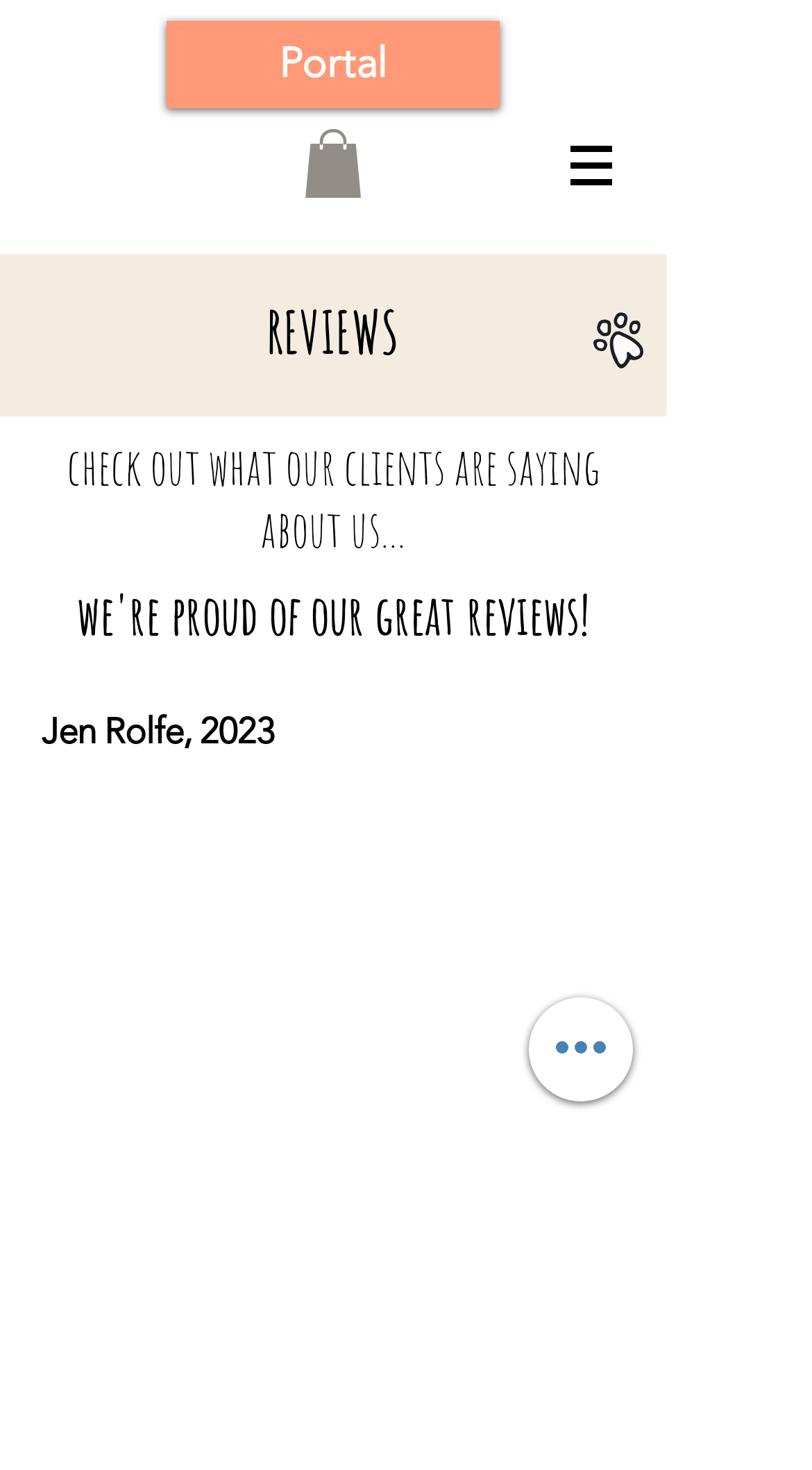Identify and provide the bounding box for the element described by: "Portal".

[0.205, 0.014, 0.615, 0.074]